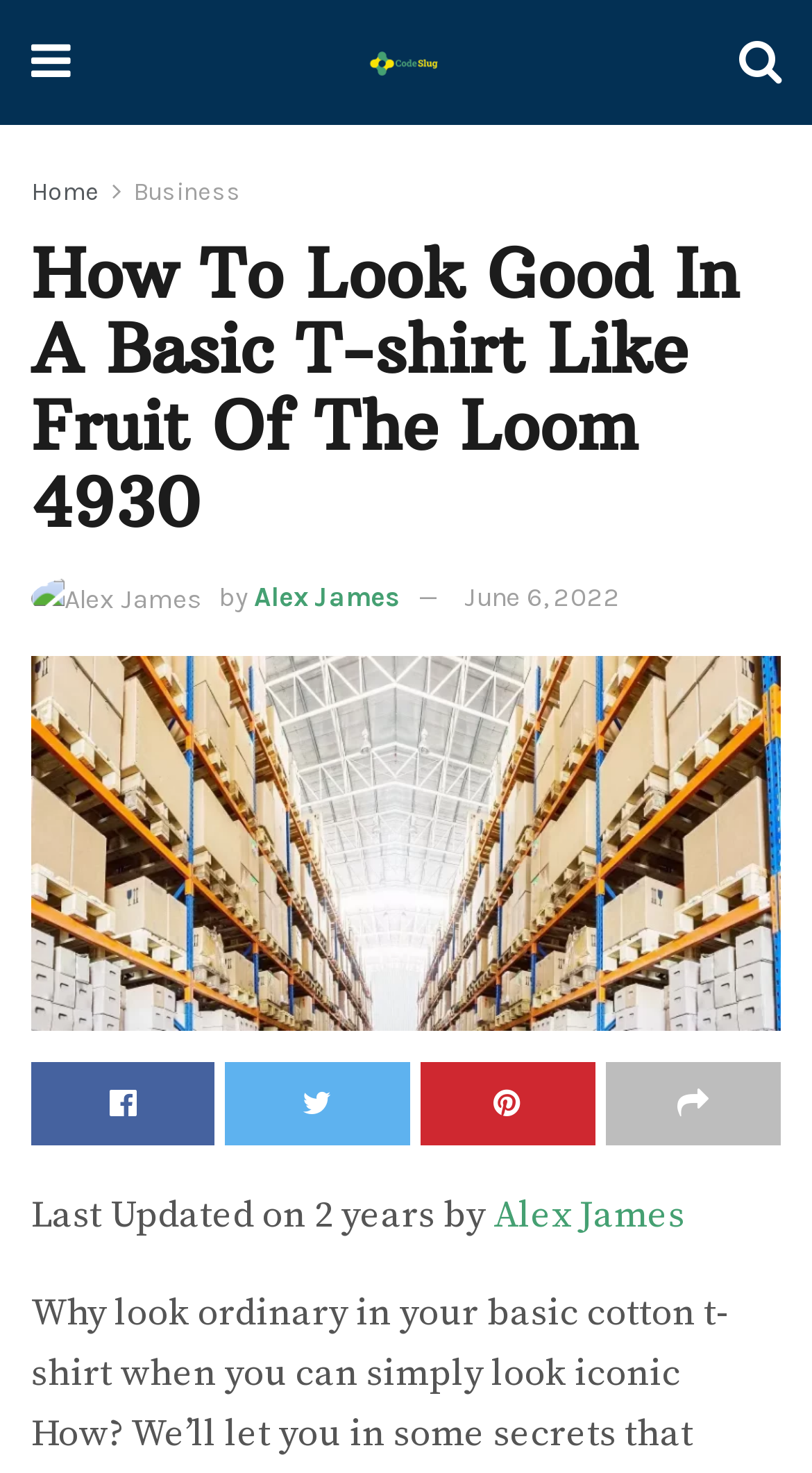Answer the question below in one word or phrase:
What is the author of the article?

Alex James